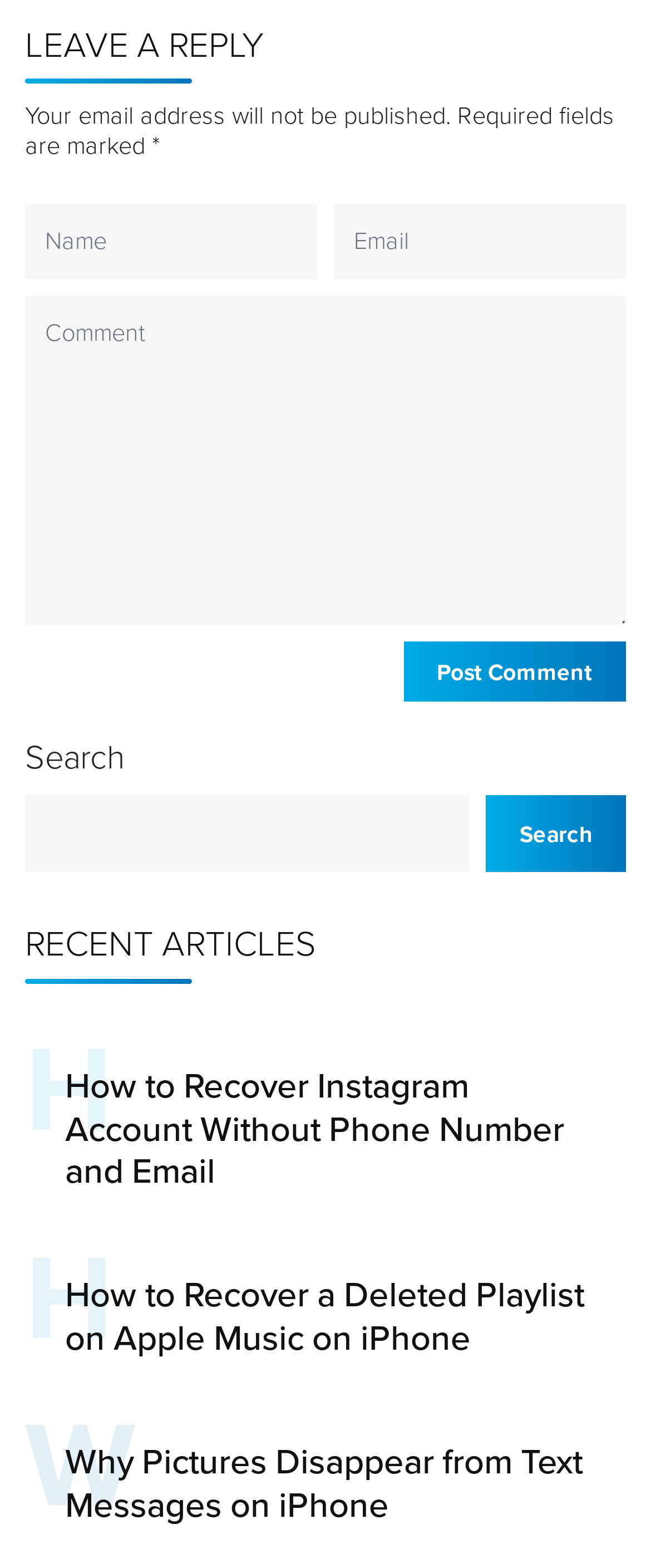Provide a short answer to the following question with just one word or phrase: What is the purpose of the text box labeled 'Name'?

To input name